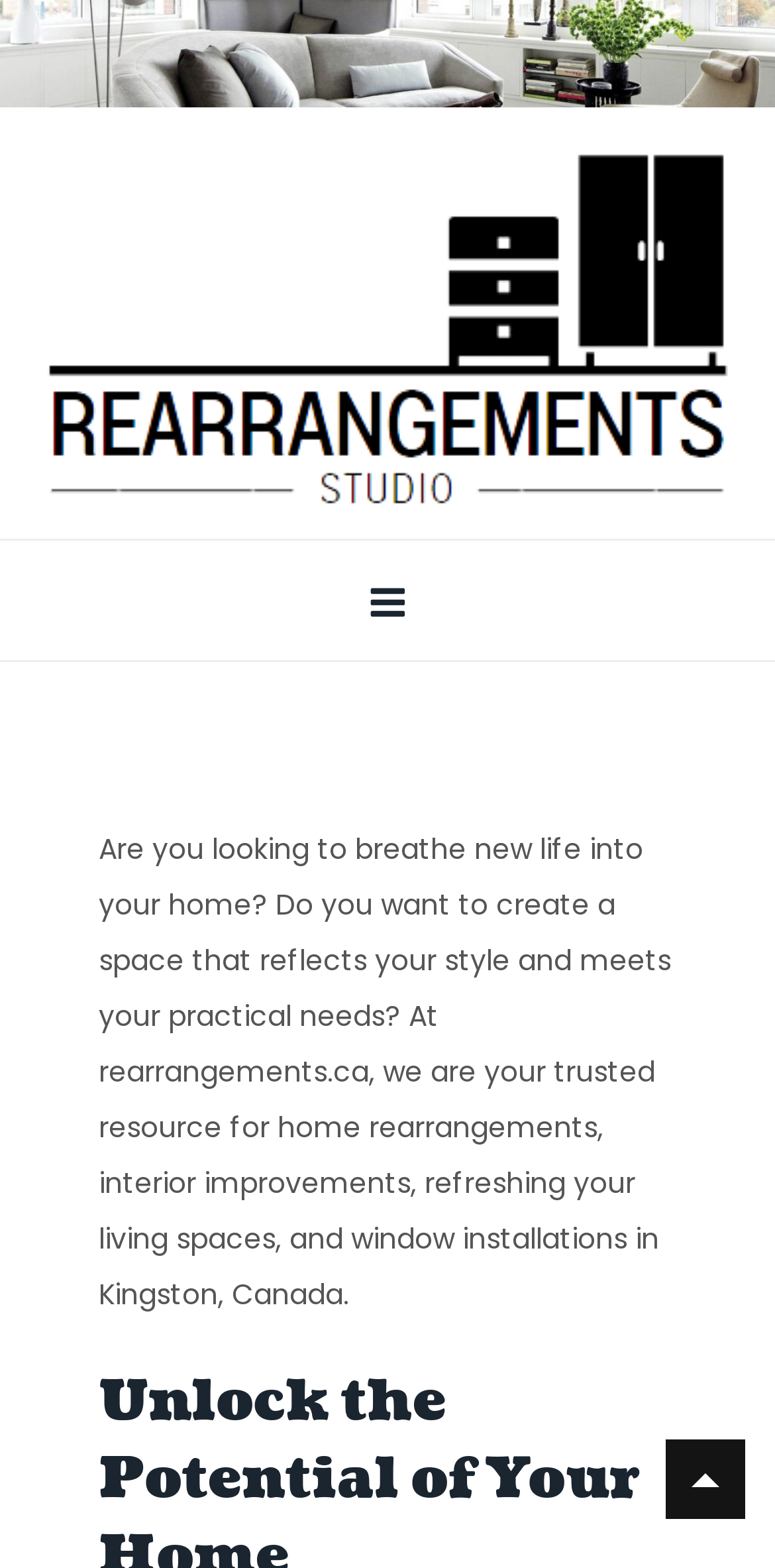Calculate the bounding box coordinates of the UI element given the description: "Rearrangements".

[0.05, 0.327, 0.522, 0.364]